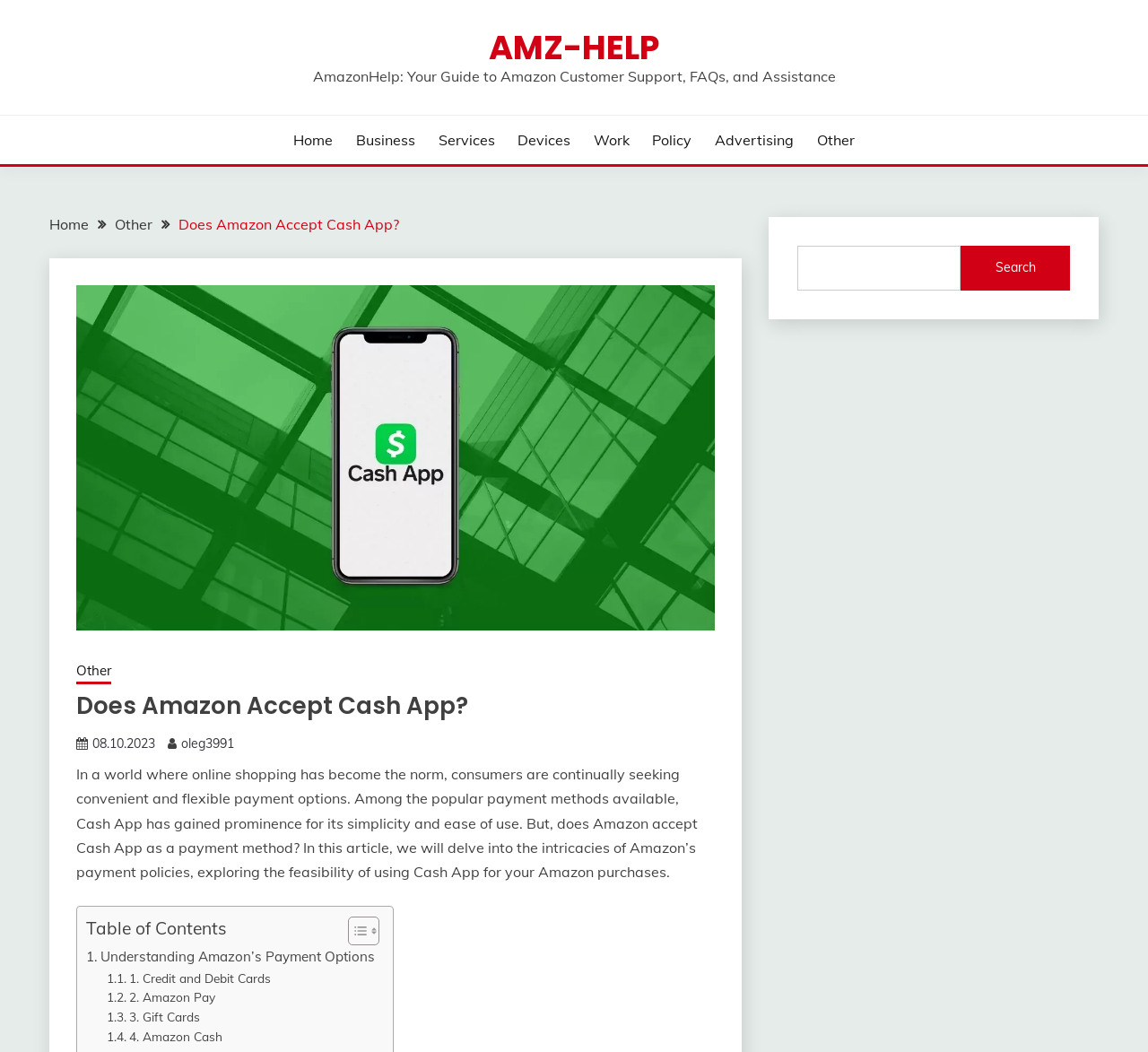How many navigation links are there in the breadcrumbs?
Using the image as a reference, give a one-word or short phrase answer.

3